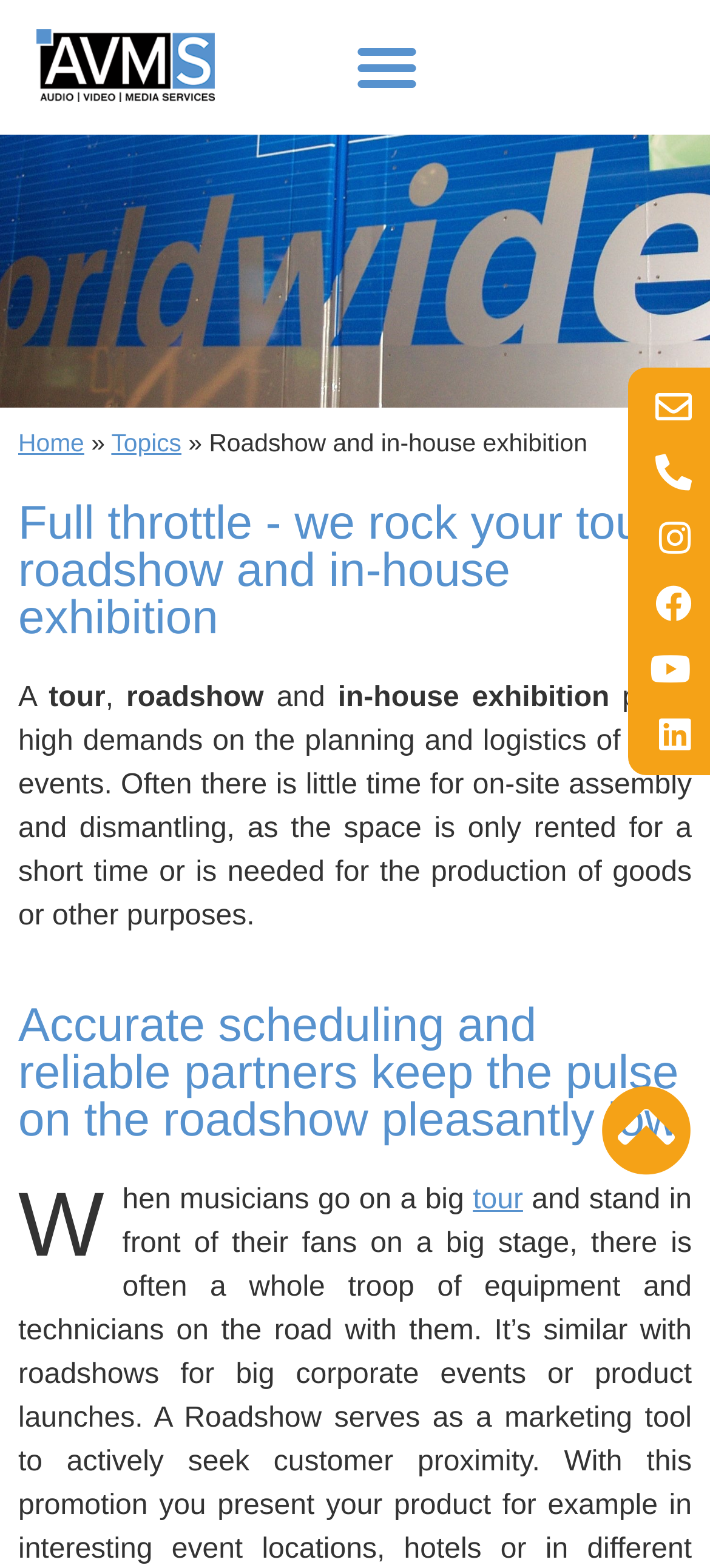What is the context of the webpage?
Please provide a comprehensive answer to the question based on the webpage screenshot.

The context of the webpage is event planning, specifically roadshows and in-house exhibitions, as can be inferred from the content of the webpage, including the mention of musicians going on tour and corporate events.